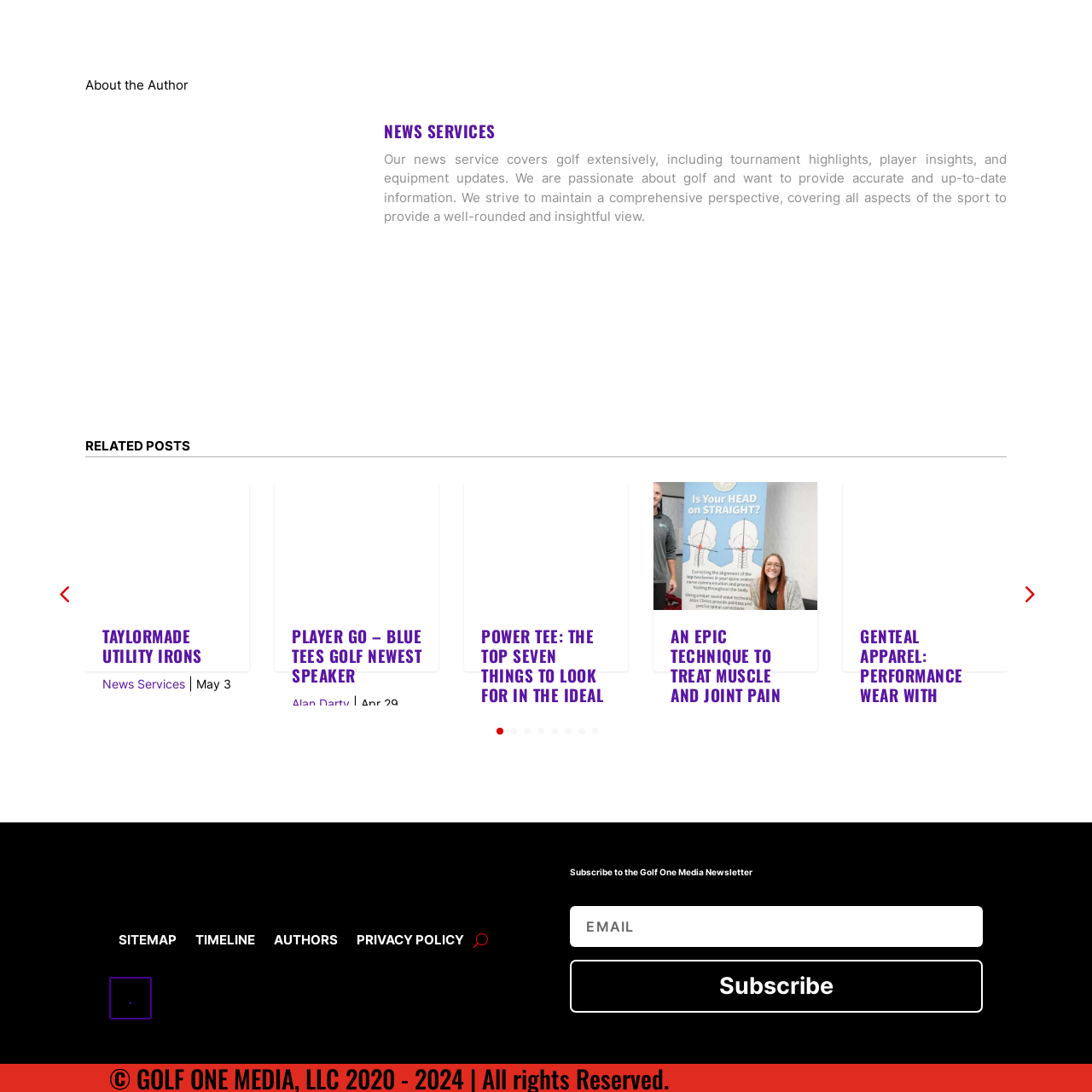What is the focus of the content surrounding the image?
Please examine the image highlighted within the red bounding box and respond to the question using a single word or phrase based on the image.

Tournament highlights, player insights, and equipment updates